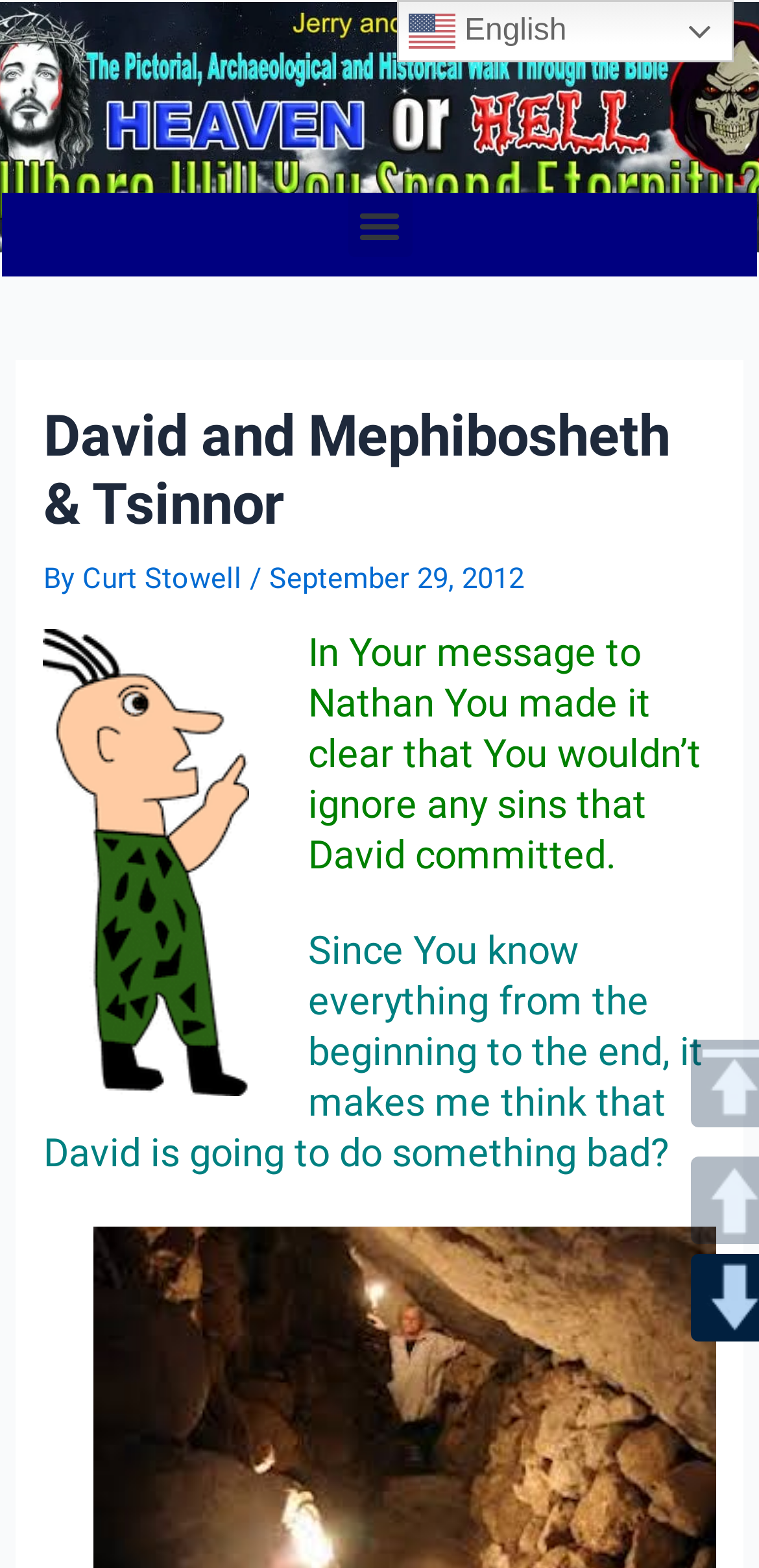Based on the element description: "Curt Stowell", identify the UI element and provide its bounding box coordinates. Use four float numbers between 0 and 1, [left, top, right, bottom].

[0.109, 0.357, 0.329, 0.38]